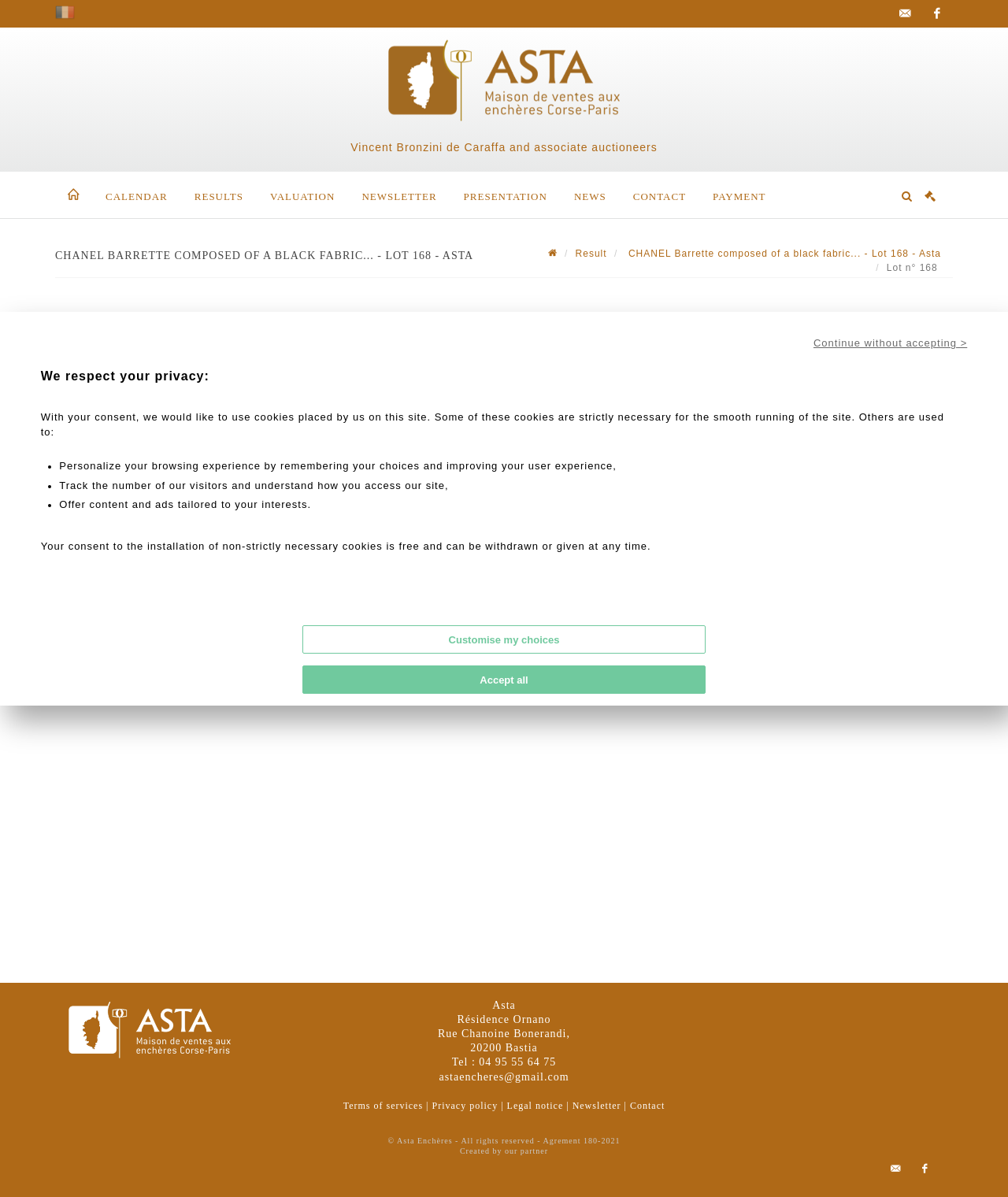Identify the bounding box coordinates for the element that needs to be clicked to fulfill this instruction: "Search an item or an artist". Provide the coordinates in the format of four float numbers between 0 and 1: [left, top, right, bottom].

[0.066, 0.158, 0.779, 0.181]